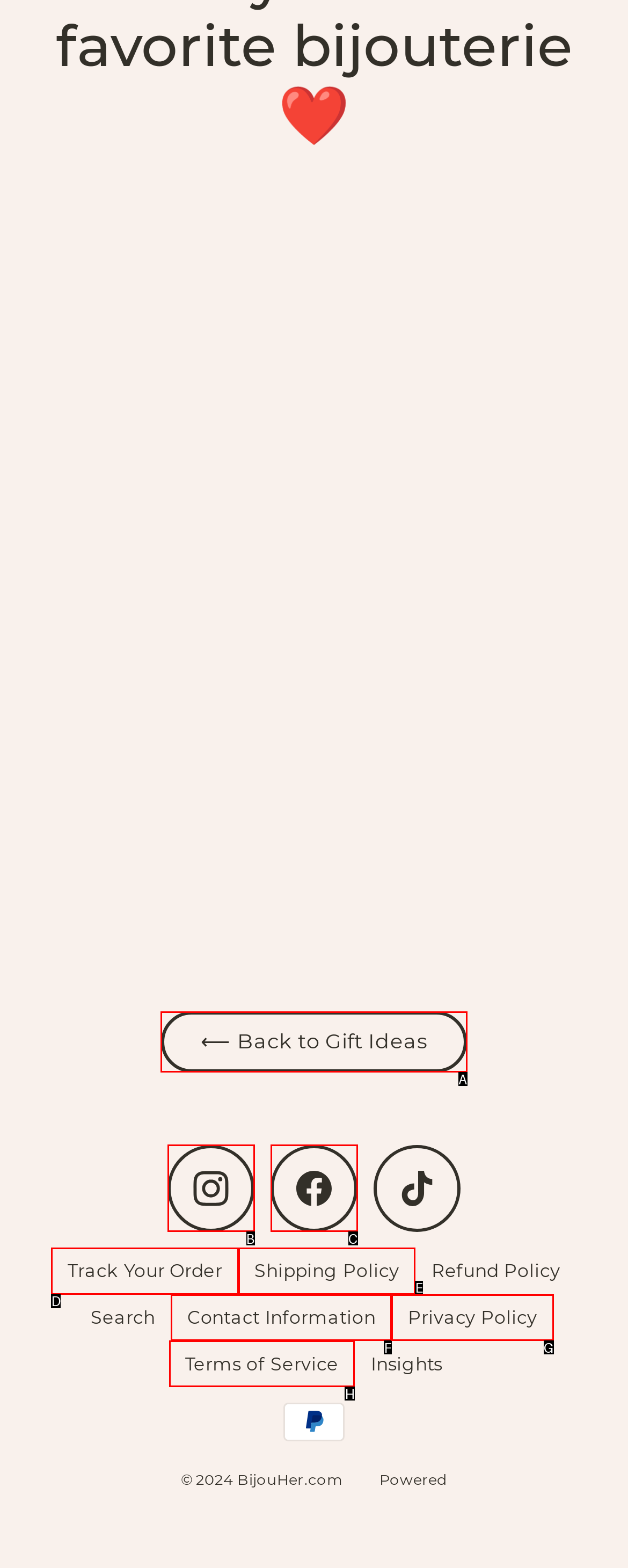What option should I click on to execute the task: go back to gift ideas? Give the letter from the available choices.

A